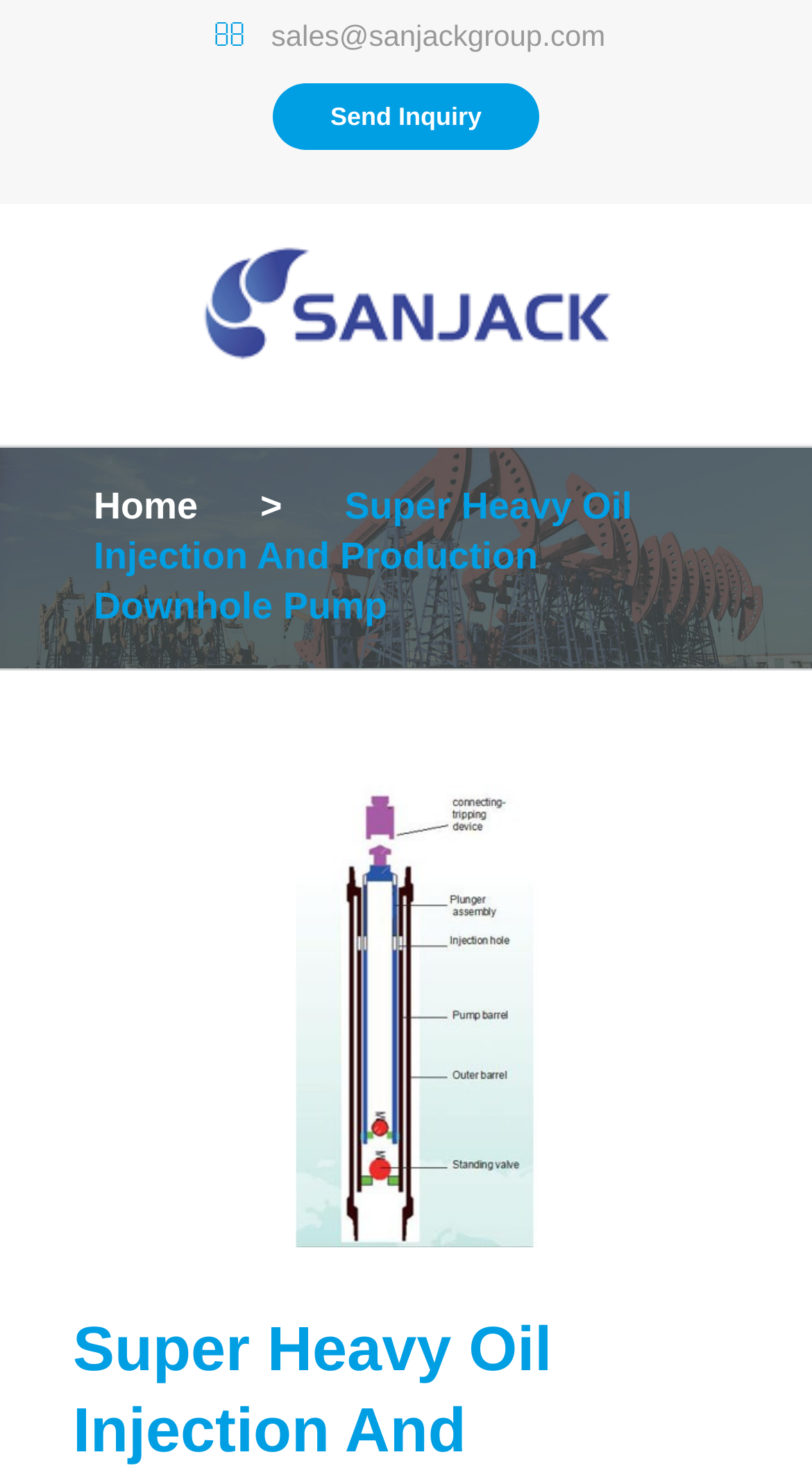Identify the bounding box for the UI element described as: "sales@sanjackgroup.com". Ensure the coordinates are four float numbers between 0 and 1, formatted as [left, top, right, bottom].

[0.254, 0.013, 0.746, 0.035]